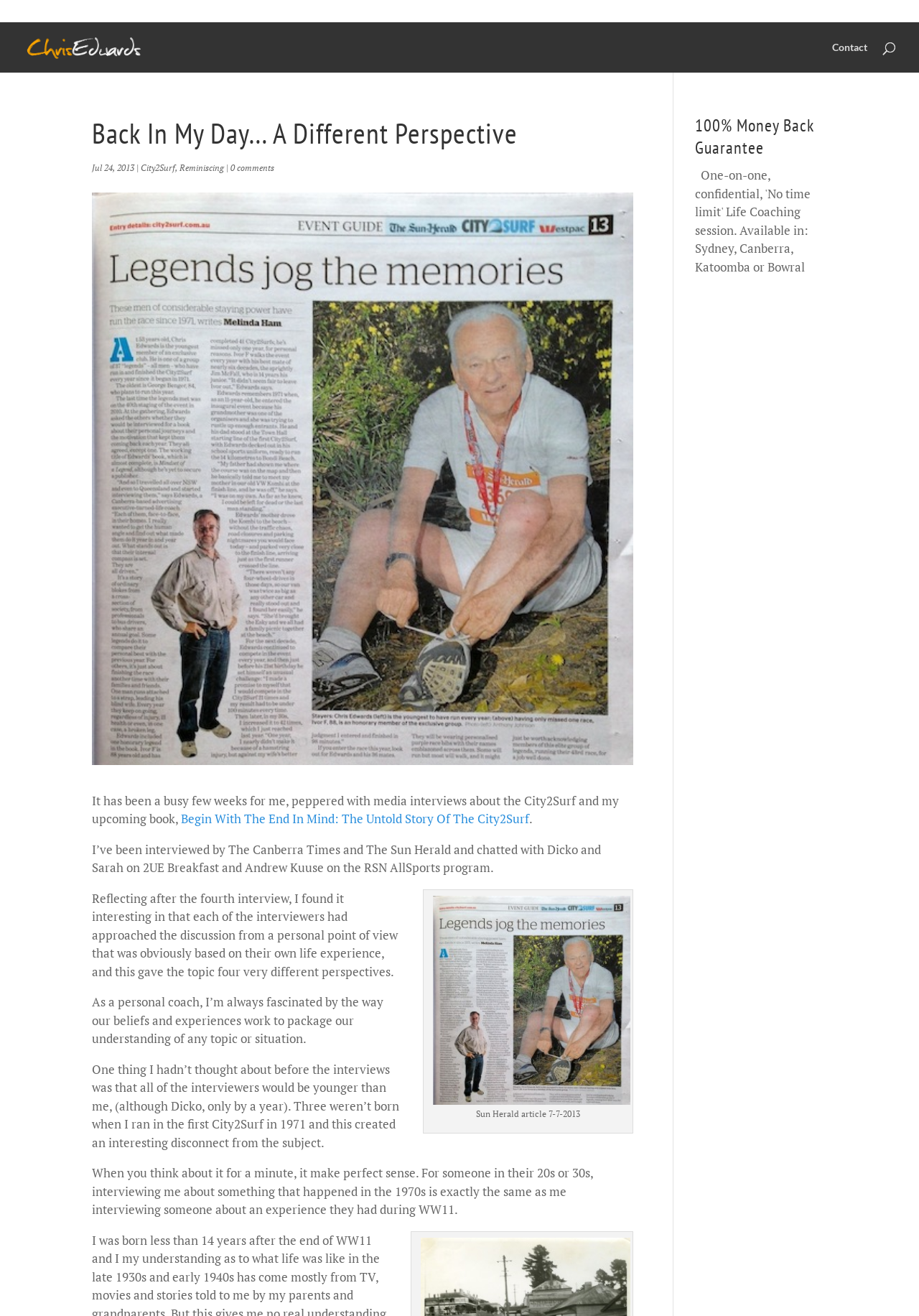What is the phone number on the webpage?
Answer the question with a detailed and thorough explanation.

I found the phone number by looking at the StaticText element with the OCR text '0424 145 363' located at the top of the webpage.